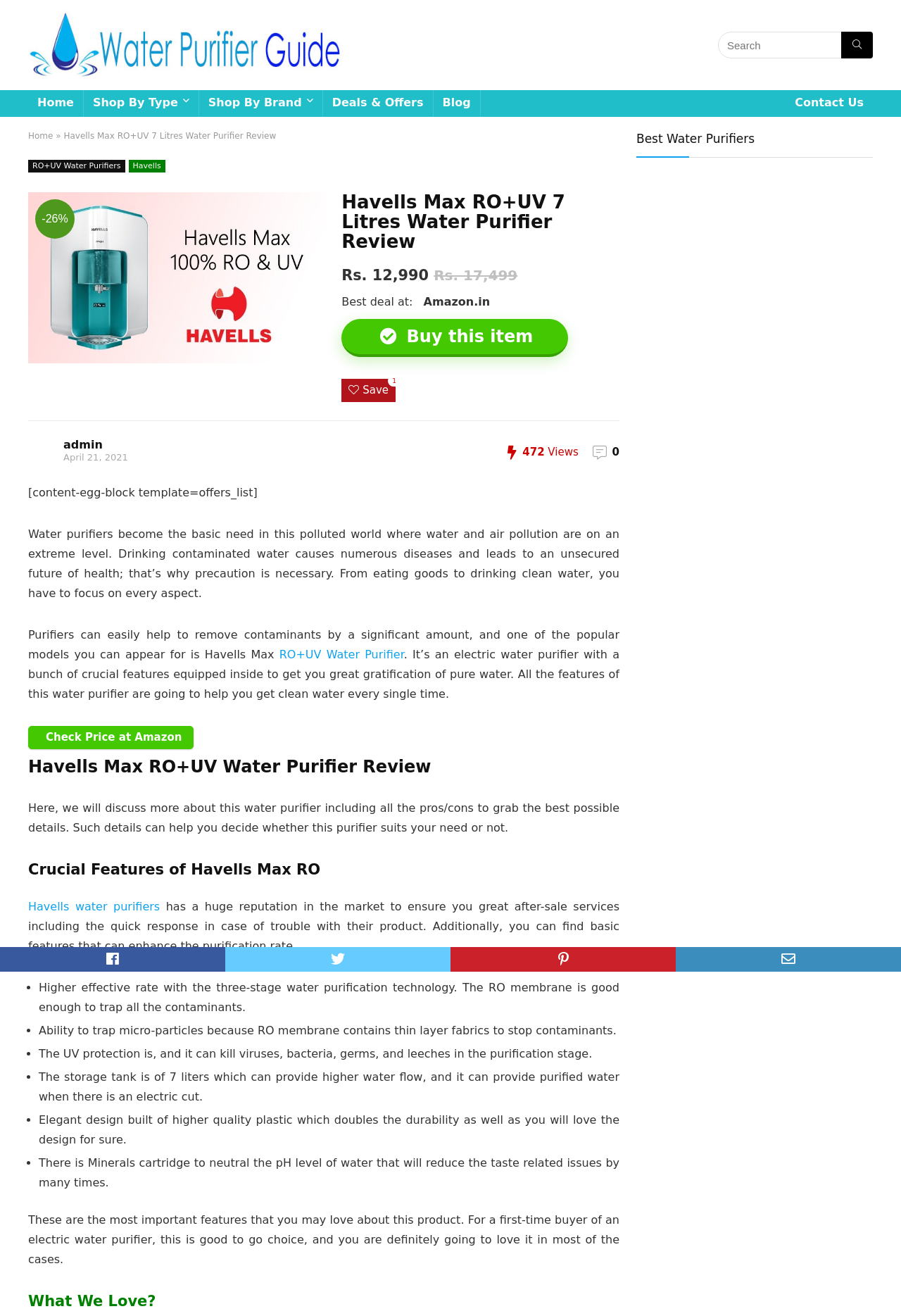Give a detailed account of the webpage's layout and content.

This webpage is a review of the Havells Max RO+UV 7 Litres Water Purifier. At the top, there is a navigation bar with links to "Home", "Shop By Type", "Shop By Brand", "Deals & Offers", "Blog", and "Contact Us". Below the navigation bar, there is a search bar with a magnifying glass icon. 

On the left side of the page, there is a section with a heading "Havells Max RO+UV 7 Litres Water Purifier Review" and an image of the product. Below the image, there are details about the product, including its price, a "Best deal at" label, and a call-to-action button to buy the item. 

The main content of the page is a review of the water purifier, which includes a brief introduction to the importance of water purifiers, followed by a detailed description of the product's features, including its three-stage water purification technology, ability to trap micro-particles, UV protection, storage tank capacity, elegant design, and minerals cartridge. The review also includes a section highlighting the pros of the product.

Throughout the page, there are several links to other related pages, including a "Check Price at Amazon" link, a "PREVIOUS" link to a review of the Eureka Forbes Aquasure Amrit 20 Litre Water Purifier, and a "NEXT" link to a review of the Blue Star Aristo RO + UF Water Purifier Review. At the bottom of the page, there is a complementary section with a heading "Best Water Purifiers".